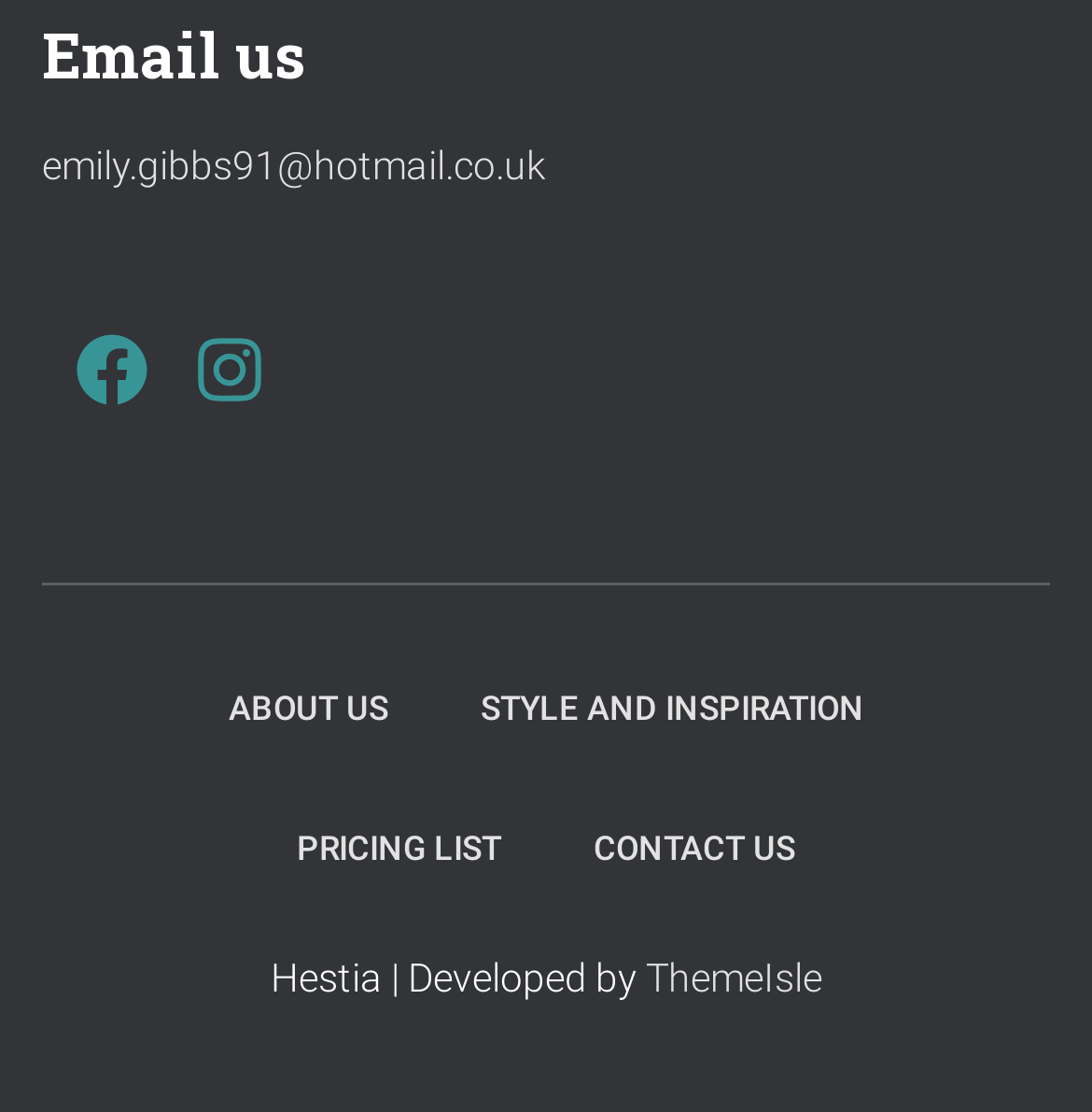Locate the bounding box coordinates of the clickable region to complete the following instruction: "Visit our Facebook page."

[0.064, 0.293, 0.141, 0.369]